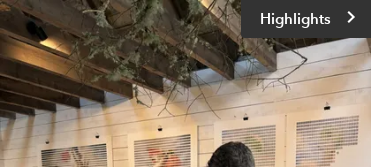Formulate a detailed description of the image content.

The image depicts a cozy exhibition space characterized by wooden beams overhead and well-lit walls adorned with framed artworks. In the foreground, a figure appears engaged with the installations, suggesting an interactive or immersive experience. Above this scene, a prominently positioned button labeled "Highlights" invites viewers to explore notable features or significant aspects of the exhibition. The ambiance is warm and inviting, perfect for appreciating art, making it an ideal setting for an event centered around creativity and expression. This space is part of an ongoing group show titled "Apophenia," showcasing the works of artists Anna Perach, Mariana Mauricio, and Pascal Ungerer, as detailed in the event's descriptions.